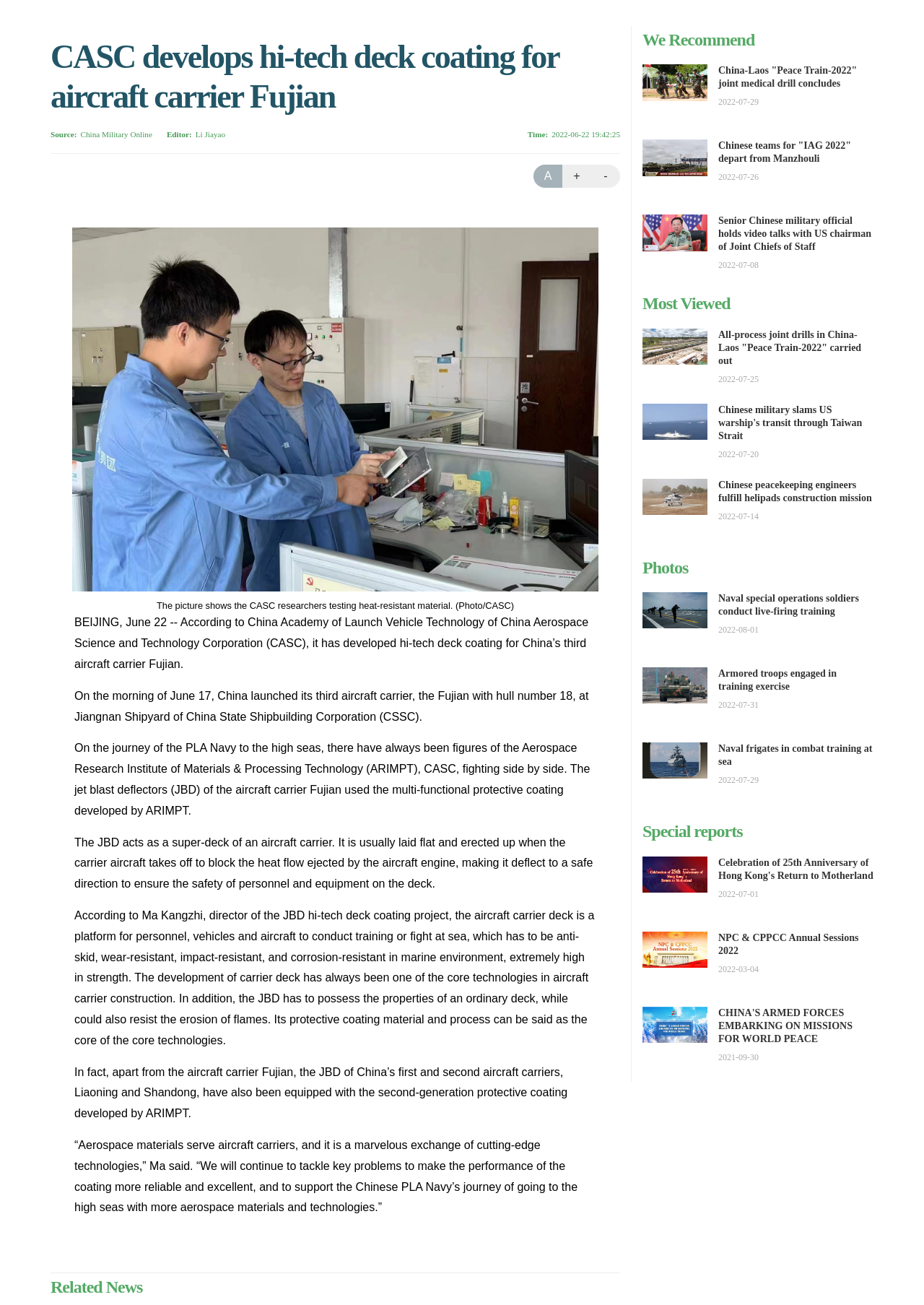Locate and provide the bounding box coordinates for the HTML element that matches this description: "A".

[0.577, 0.126, 0.609, 0.144]